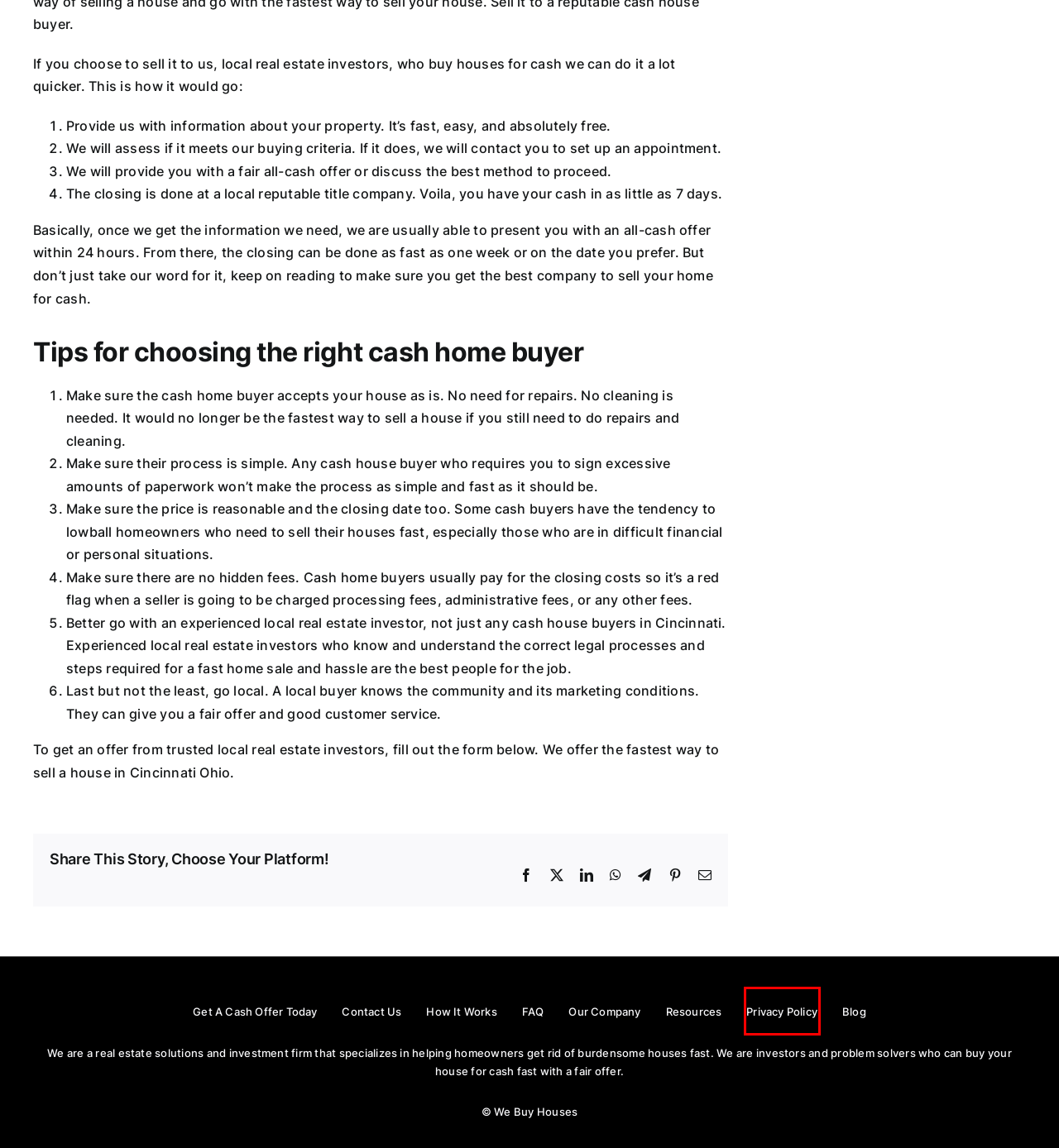Examine the screenshot of the webpage, which has a red bounding box around a UI element. Select the webpage description that best fits the new webpage after the element inside the red bounding box is clicked. Here are the choices:
A. About Our Company | We Buy Houses (513) 445-2274 | We Buy Houses Cincinnati
B. Resources | We Buy Houses Cincinnati
C. Privacy Policy | We Buy Houses Cincinnati
D. Selling Your House for Cash? Understanding Cash Buyer Offers | We Buy Houses Cincinnati
E. We Buy Houses Cincinnati Reviews | We Buy Houses Cincinnati
F. Is Selling to a Cash Home Buyer Safe? | We Buy Houses Cincinnati
G. Compare Your Selling Options | We Buy Houses Cincinnati | We Buy Houses Cincinnati
H. Get A Cash Offer Today | We Buy Houses Cincinnati

C